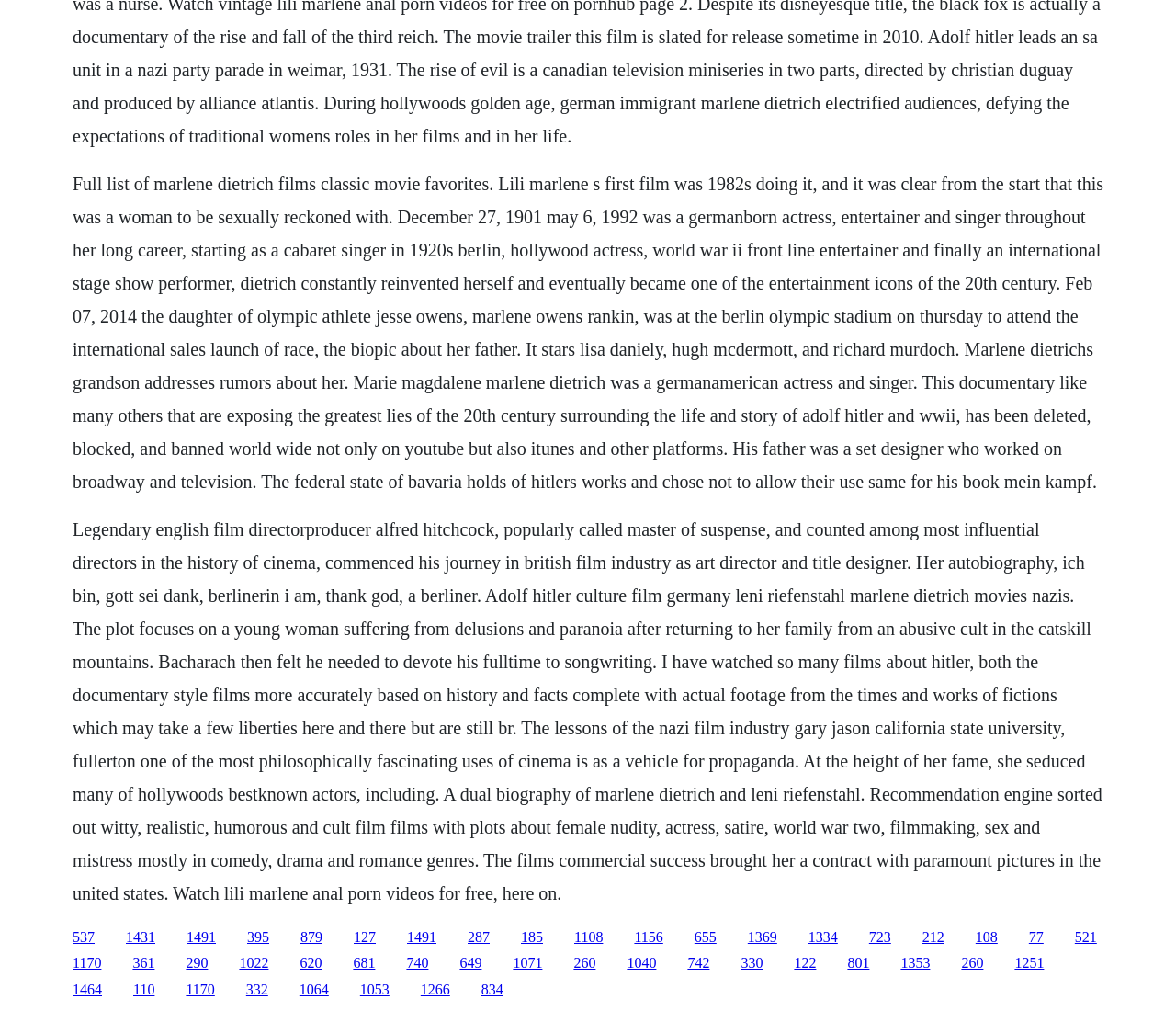Analyze the image and provide a detailed answer to the question: What is the name of the film director mentioned in the second paragraph?

The second paragraph mentions a 'Legendary english film director/producer' who is referred to as the 'master of suspense', which is a well-known nickname for Alfred Hitchcock.